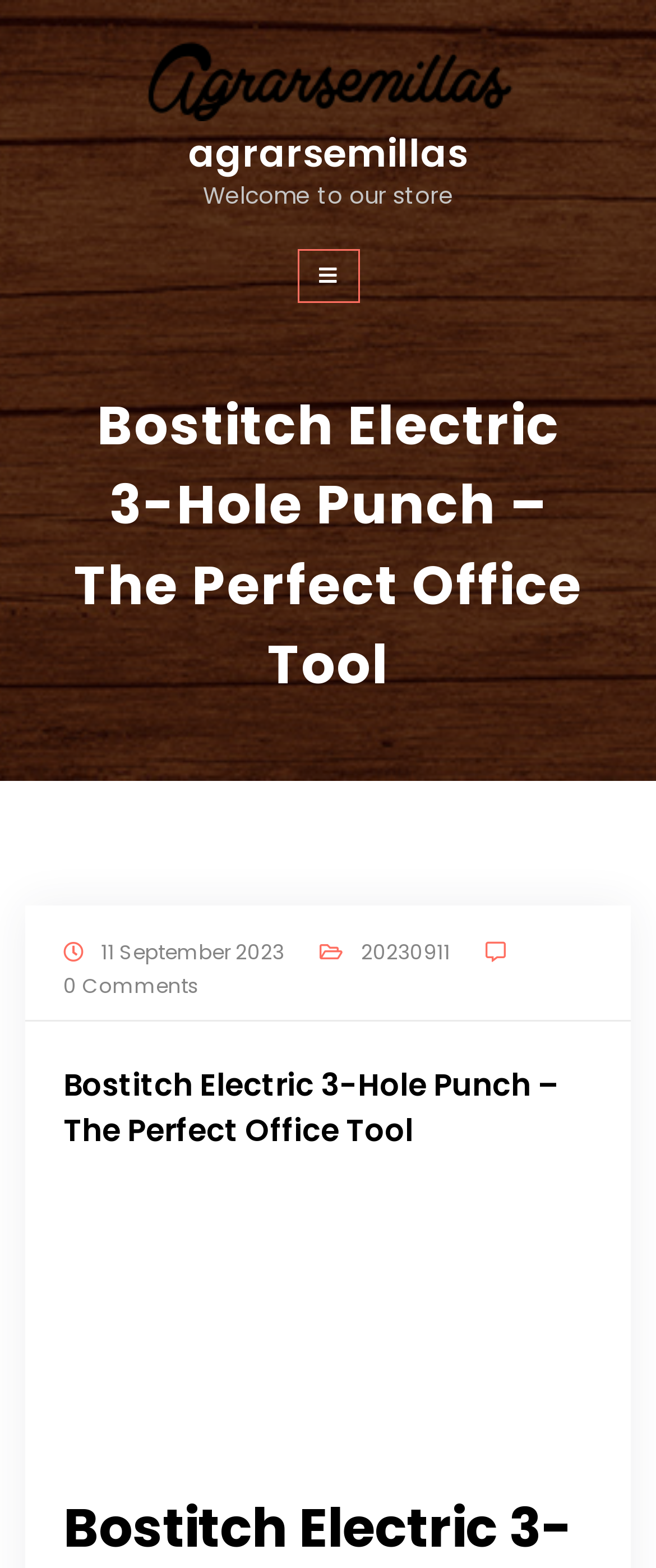Summarize the webpage with a detailed and informative caption.

The webpage is about the Bostitch Electric 3-Hole Punch, a versatile and efficient tool for office needs. At the top left of the page, there is a logo image and a link to the website "agrarsemillas". Below the logo, there is a heading with the same website name. 

To the right of the logo, there is a welcome message that says "Welcome to our store". Next to the welcome message, there is a button with an icon. 

Below the welcome message, there is a main heading that reads "Bostitch Electric 3-Hole Punch – The Perfect Office Tool". Under this heading, there are three links: one showing the date "11 September 2023", another showing the date in a numerical format "20230911", and a third link indicating "0 Comments". 

At the bottom of the page, there is a header section that repeats the main heading "Bostitch Electric 3-Hole Punch – The Perfect Office Tool".